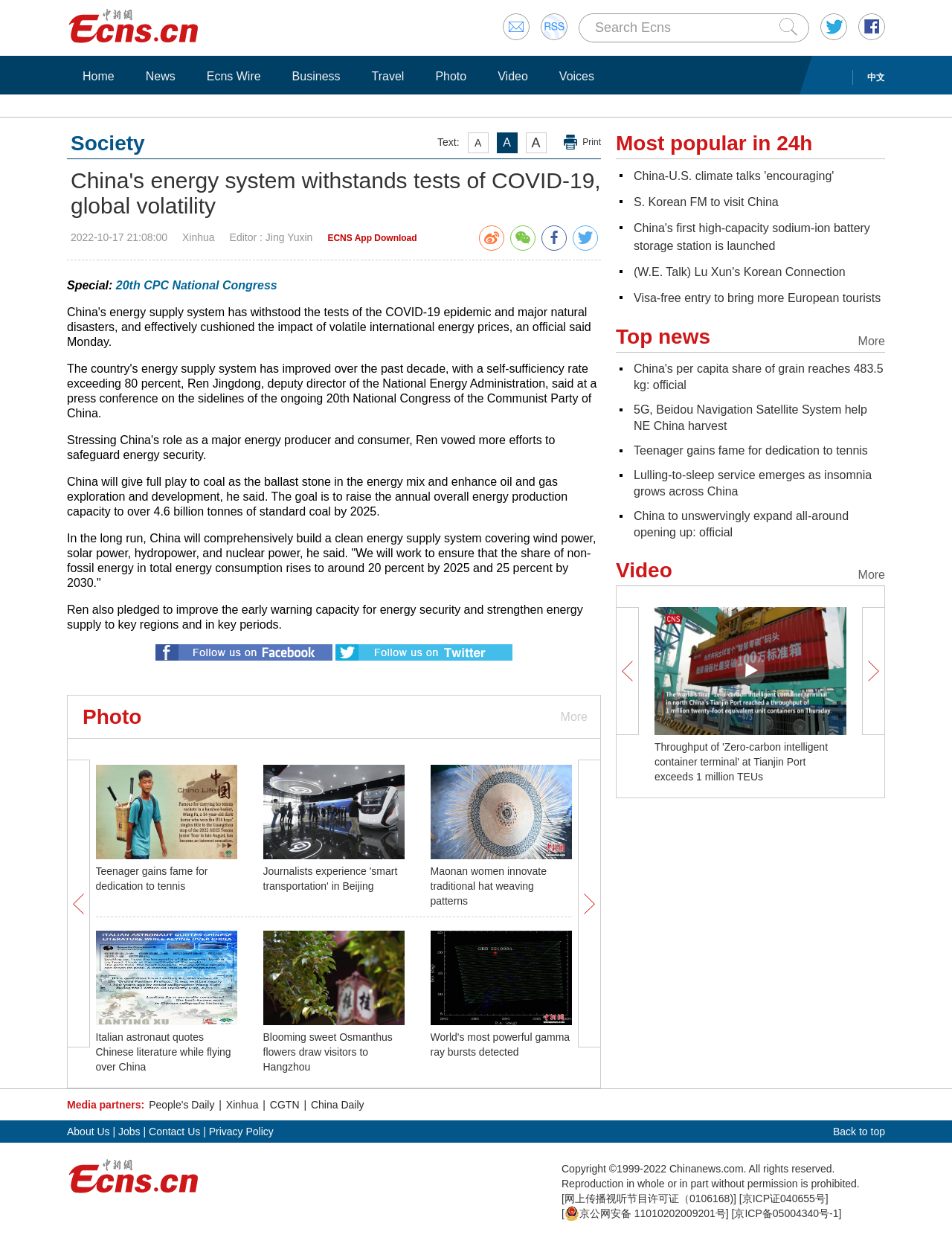What is the language of this webpage?
Answer the question with as much detail as you can, using the image as a reference.

Although there is a link '中文' on the webpage, the majority of the content is in English, indicating that the language of this webpage is English.